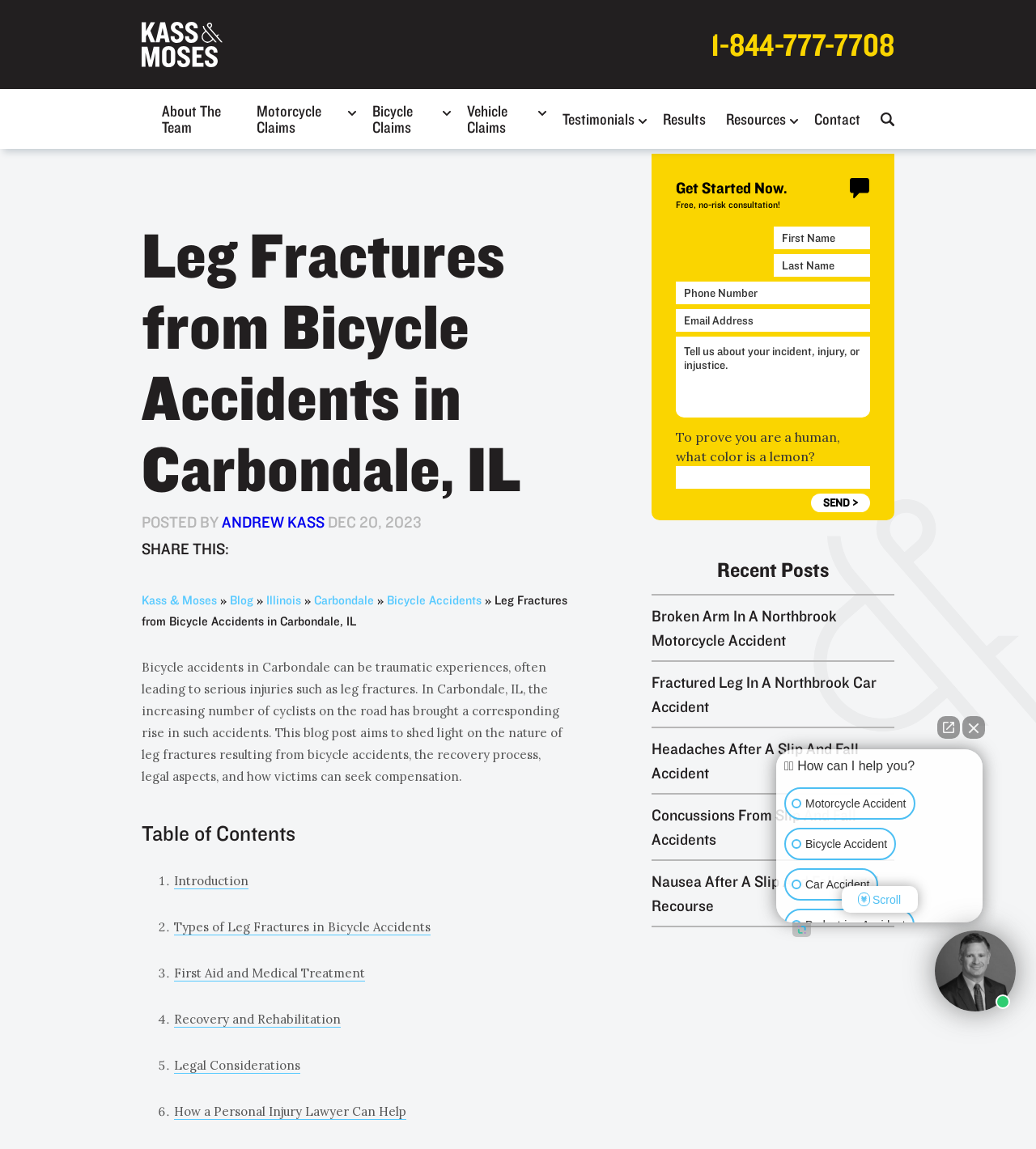How many types of accidents are listed in the Intaker widget?
Using the information presented in the image, please offer a detailed response to the question.

The Intaker widget is located at the bottom-right corner of the webpage and lists 6 types of accidents: Motorcycle Accident, Bicycle Accident, Car Accident, Pedestrian Accident, Slip & Fall, and Dog Bite.